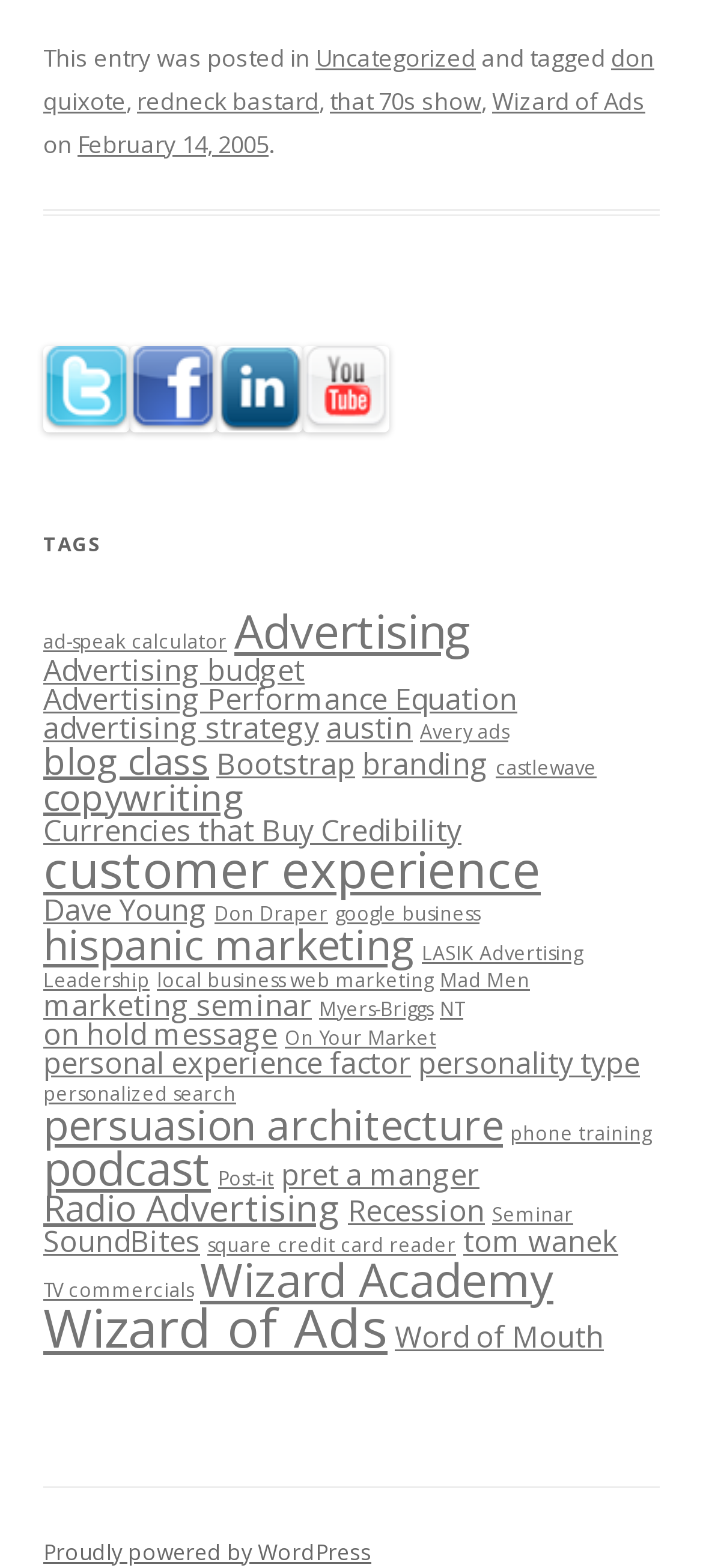Determine the bounding box coordinates of the region I should click to achieve the following instruction: "Check the Facebook link". Ensure the bounding box coordinates are four float numbers between 0 and 1, i.e., [left, top, right, bottom].

[0.185, 0.259, 0.308, 0.28]